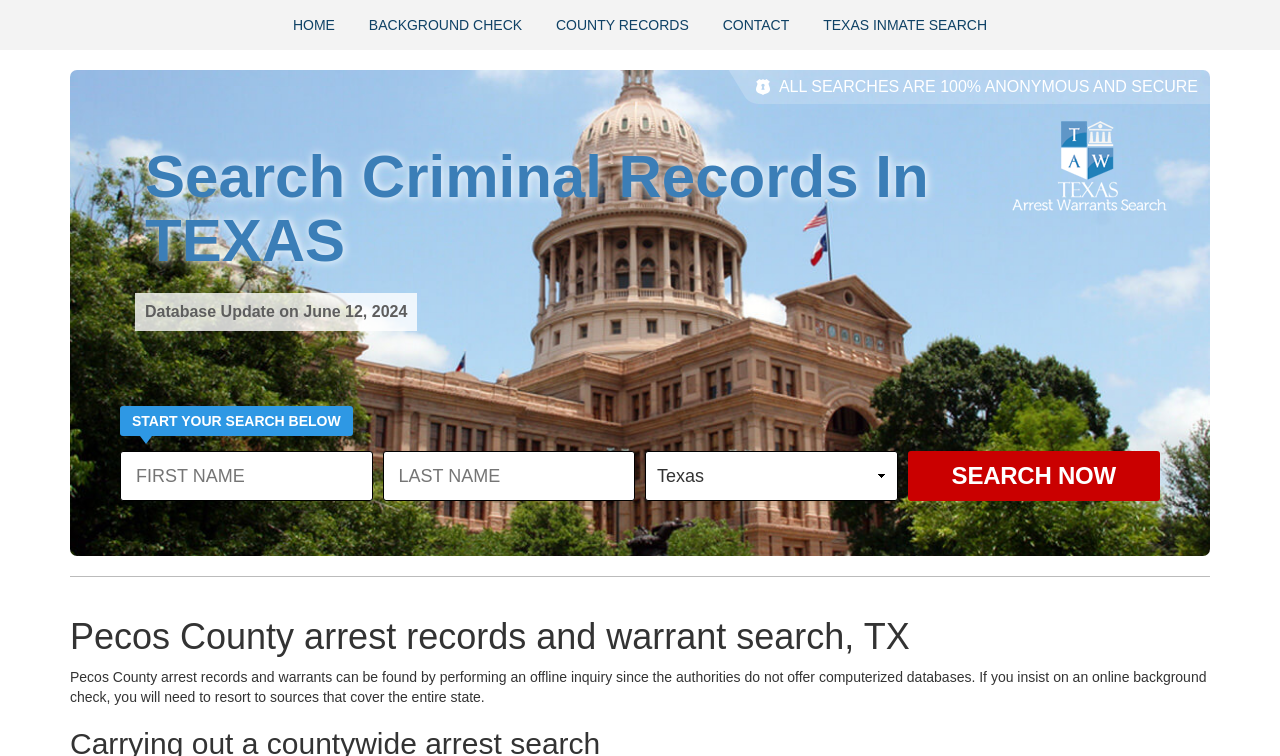How often is the database updated?
Using the details shown in the screenshot, provide a comprehensive answer to the question.

The database update information is displayed on the webpage, stating that the last update was on June 12, 2024. This suggests that the website's database is regularly updated to provide users with the most recent information.